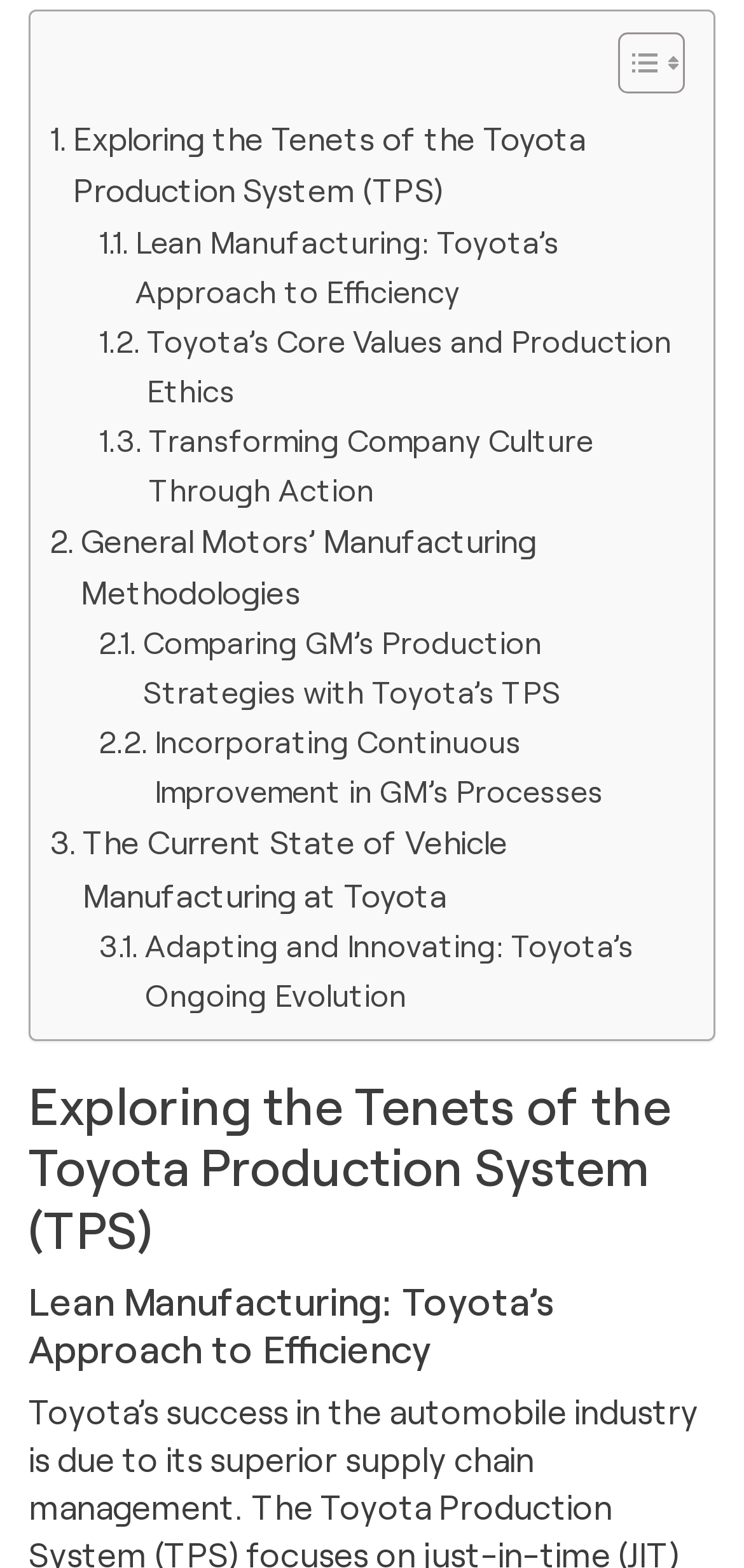Please identify the bounding box coordinates of the area that needs to be clicked to follow this instruction: "View The Current State of Vehicle Manufacturing at Toyota".

[0.067, 0.521, 0.908, 0.587]